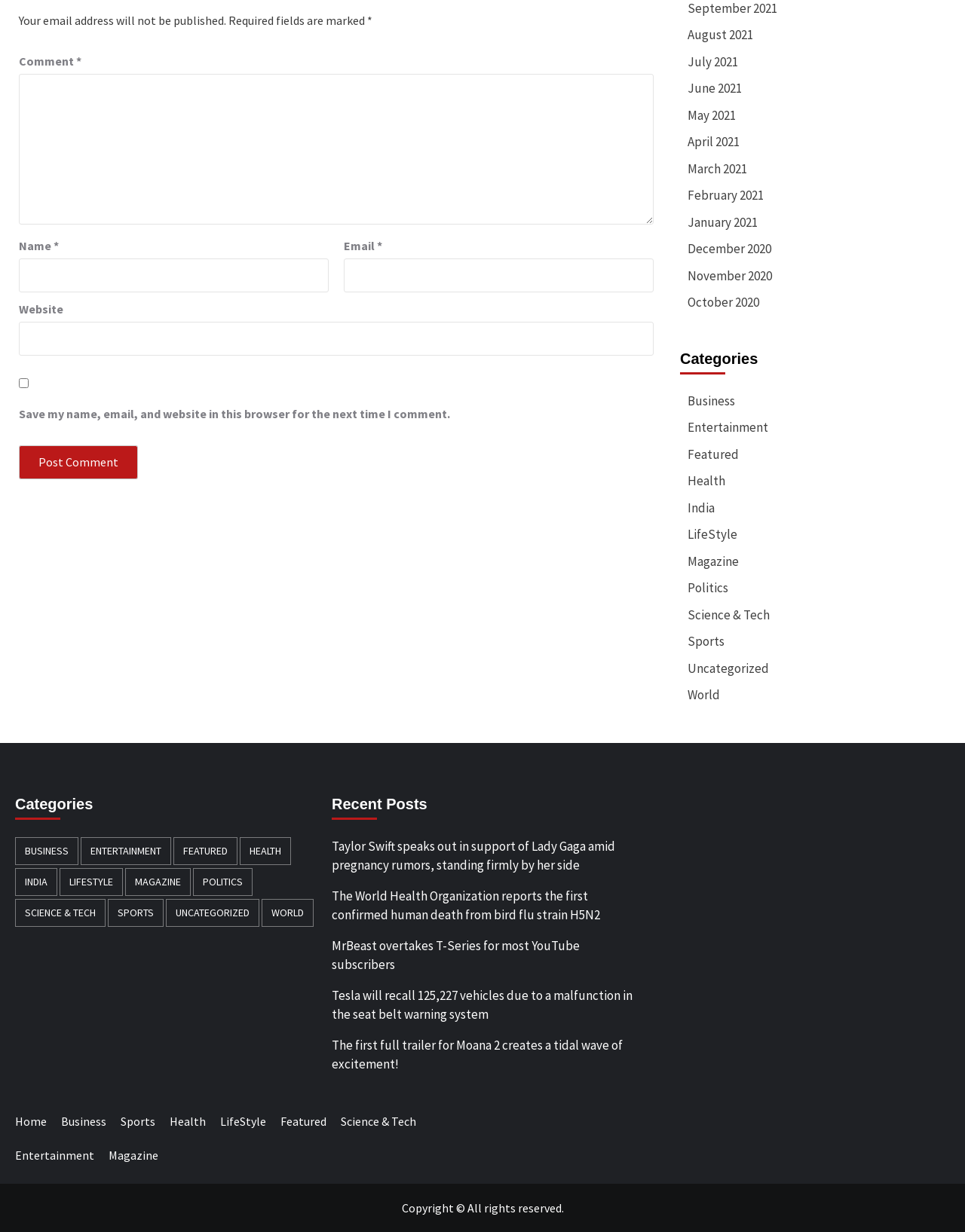Determine the bounding box coordinates of the region I should click to achieve the following instruction: "Select a category". Ensure the bounding box coordinates are four float numbers between 0 and 1, i.e., [left, top, right, bottom].

[0.712, 0.318, 0.762, 0.332]